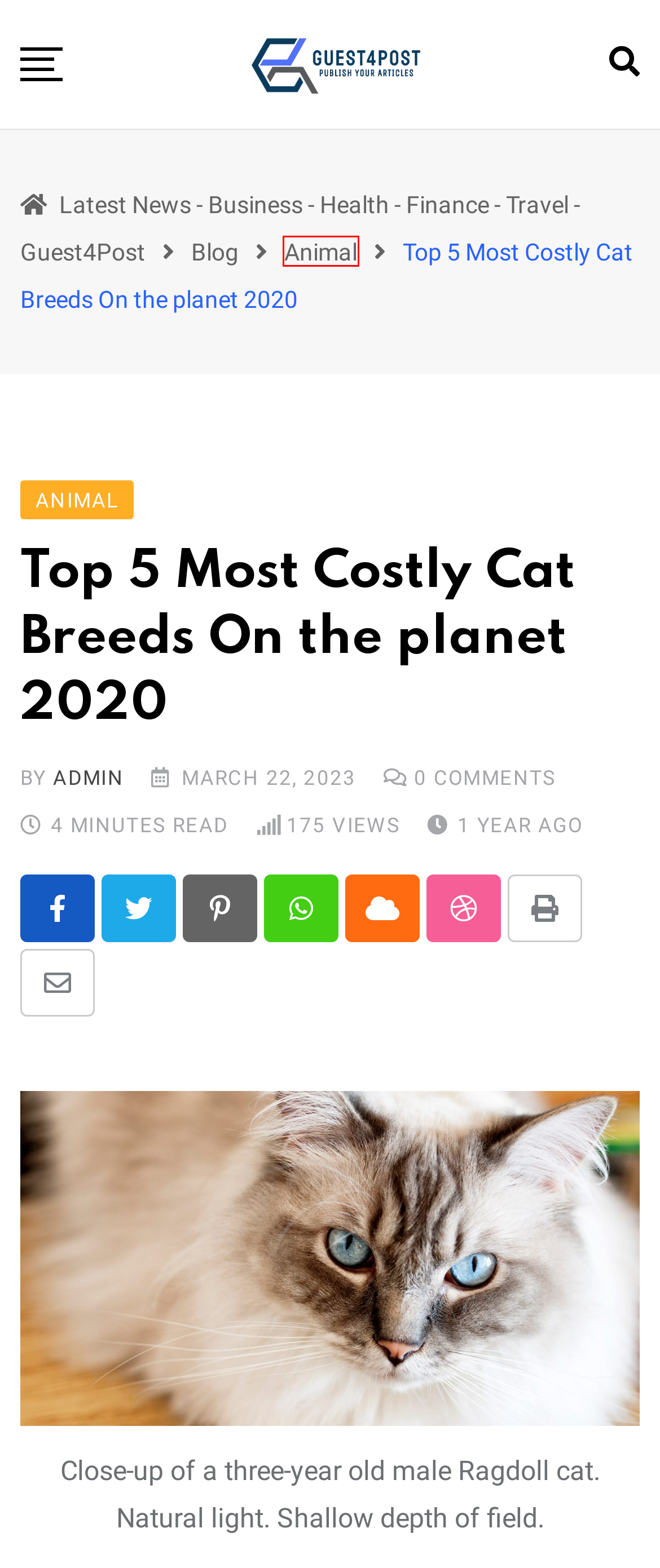A screenshot of a webpage is given, marked with a red bounding box around a UI element. Please select the most appropriate webpage description that fits the new page after clicking the highlighted element. Here are the candidates:
A. Adventure - Latest News - Business - Health - Finance - Travel - Guest4Post
B. Fashion - Latest News - Business - Health - Finance - Travel - Guest4Post
C. Travel - Latest News - Business - Health - Finance - Travel - Guest4Post
D. Modern - Latest News - Business - Health - Finance - Travel - Guest4Post
E. Life Style - Latest News - Business - Health - Finance - Travel - Guest4Post
F. Food - Latest News - Business - Health - Finance - Travel - Guest4Post
G. Animal - Latest News - Business - Health - Finance - Travel - Guest4Post
H. Business - Latest News - Business - Health - Finance - Travel - Guest4Post

G